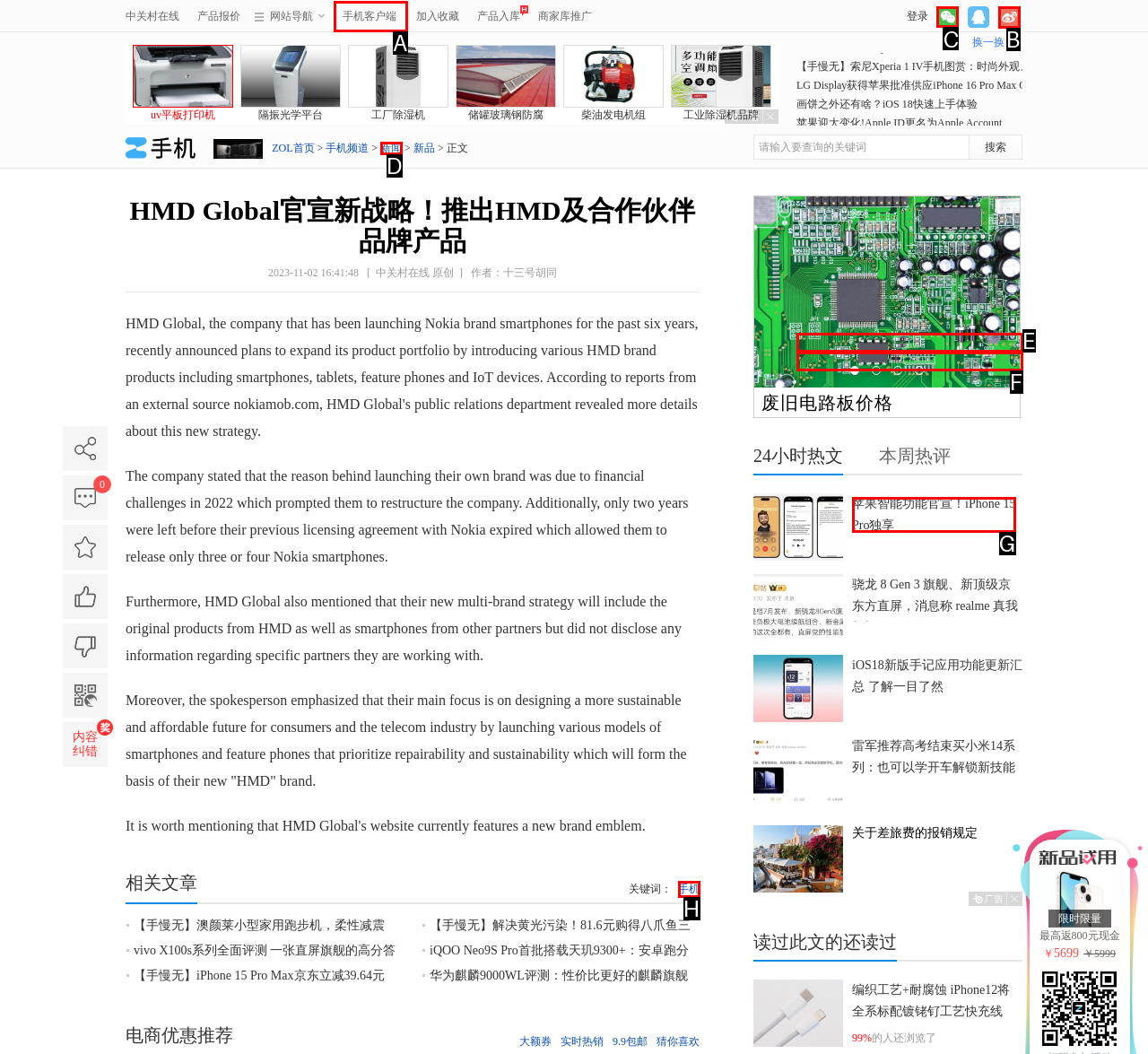Select the appropriate HTML element to click for the following task: log in with WeChat
Answer with the letter of the selected option from the given choices directly.

C